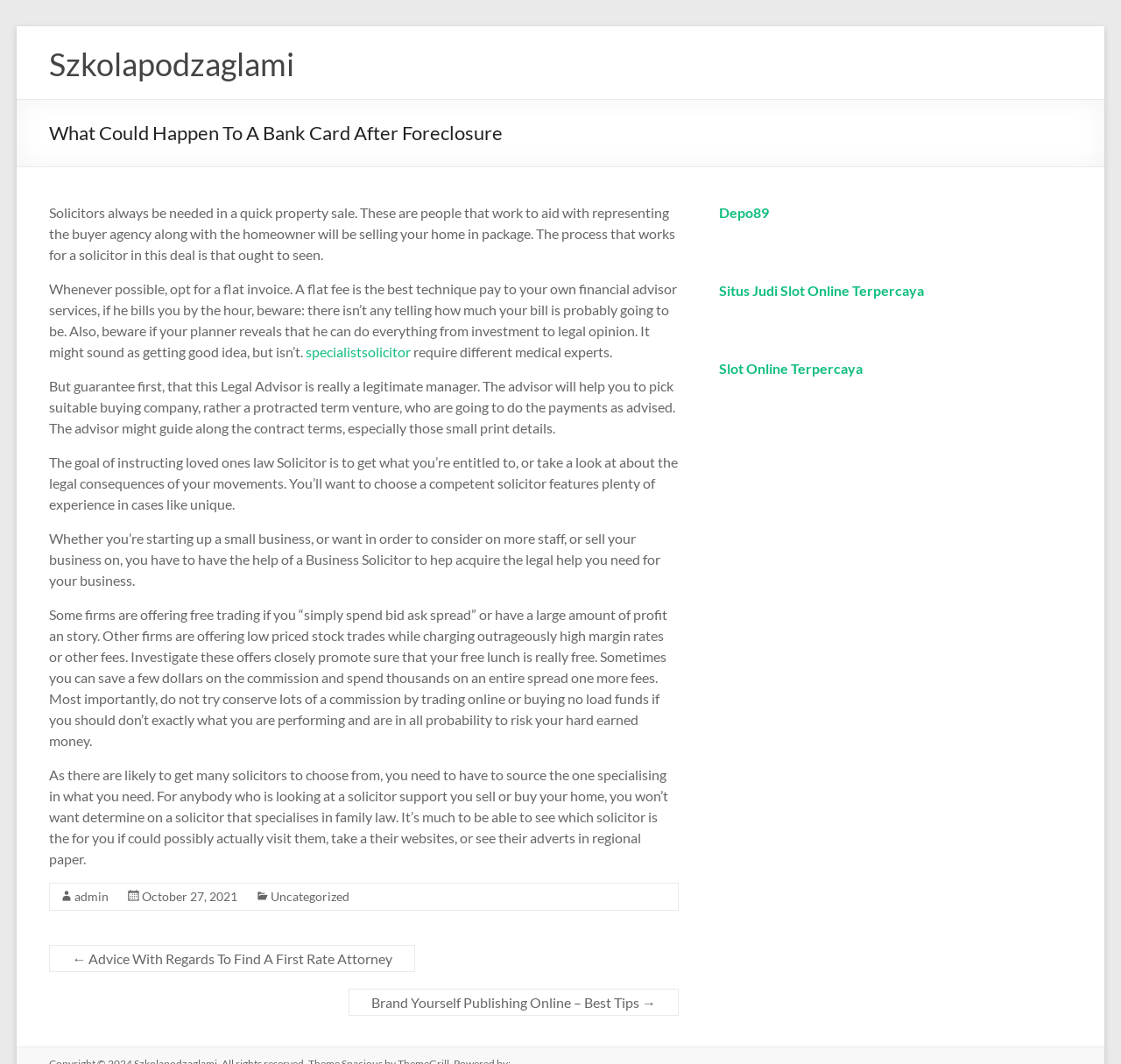Please identify the bounding box coordinates of the element's region that needs to be clicked to fulfill the following instruction: "visit Sweet Land Farm's website". The bounding box coordinates should consist of four float numbers between 0 and 1, i.e., [left, top, right, bottom].

None